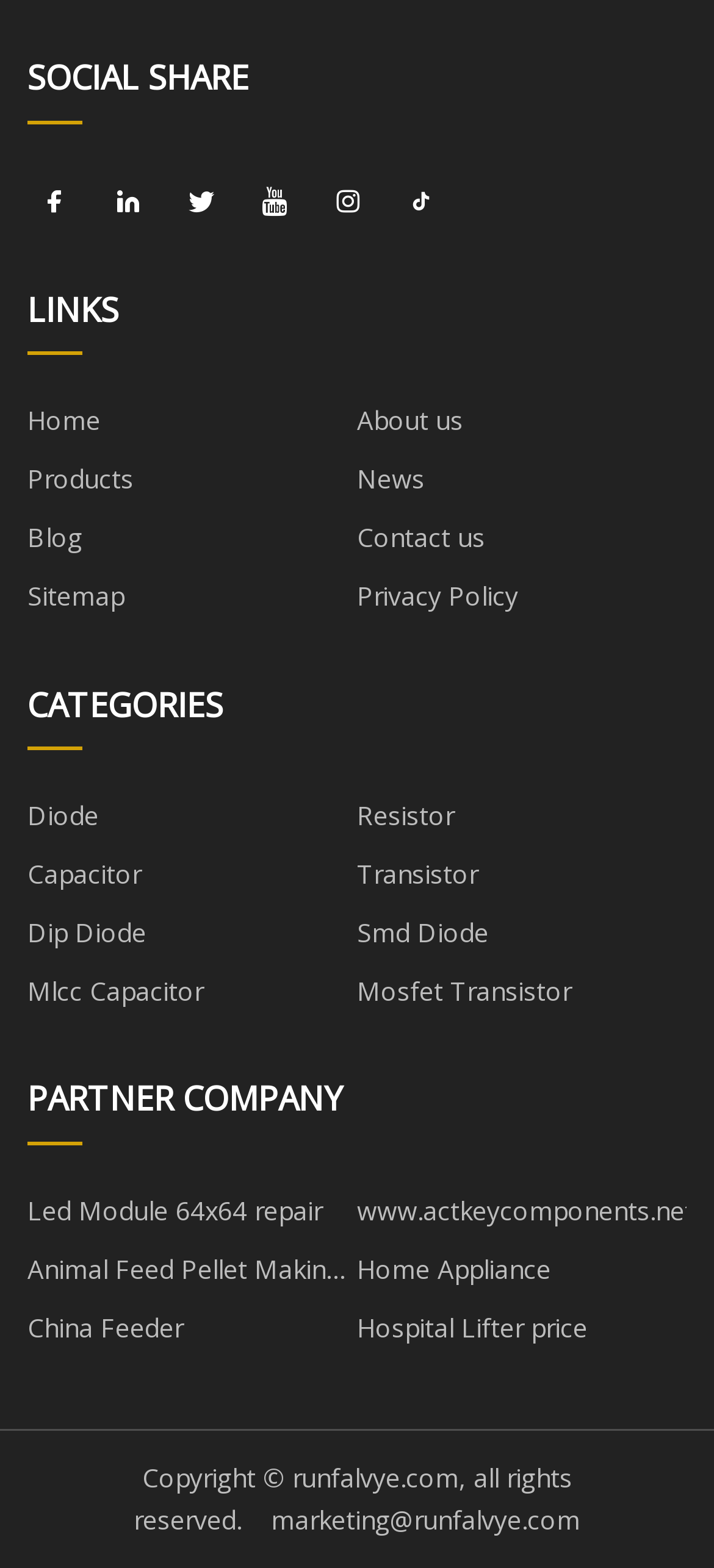What is the company name mentioned in the 'PARTNER COMPANY' section? Examine the screenshot and reply using just one word or a brief phrase.

Led Module 64x64 repair